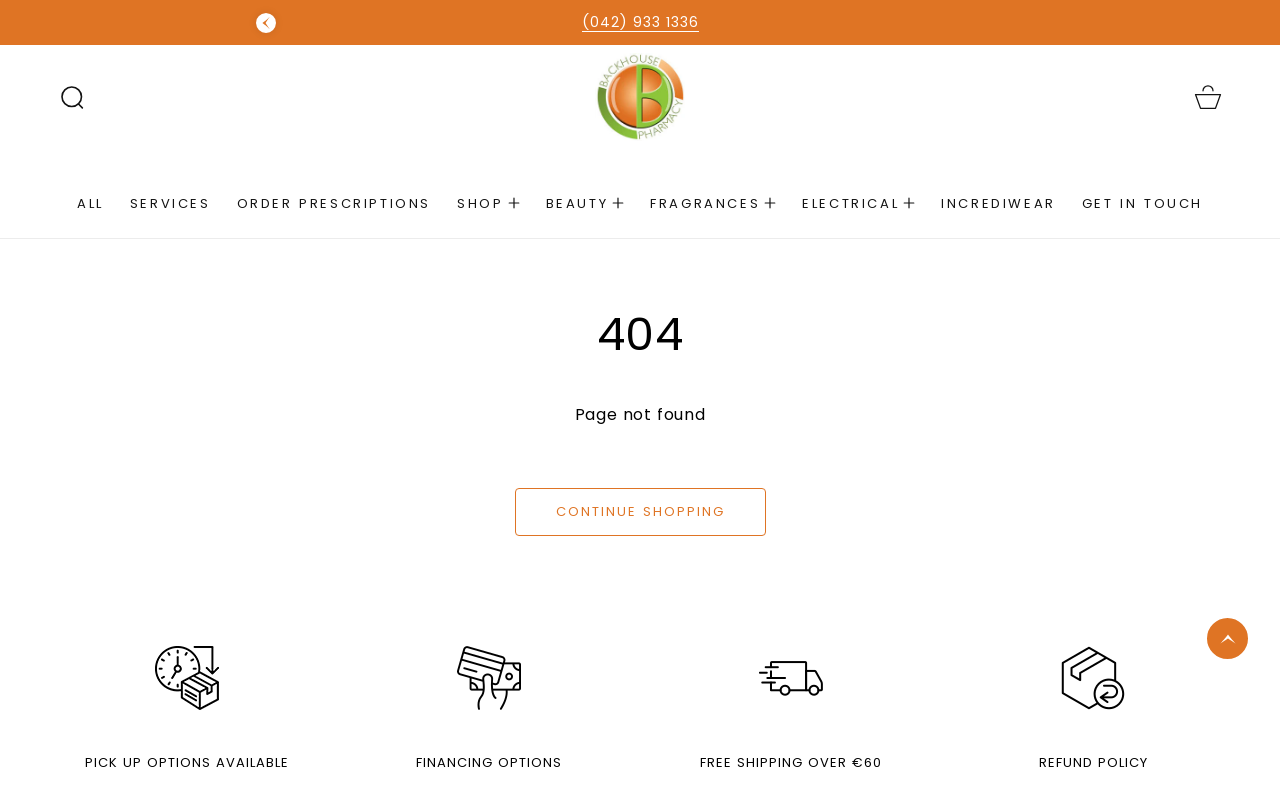Use a single word or phrase to answer the question:
What is the main content of the webpage?

Error 404